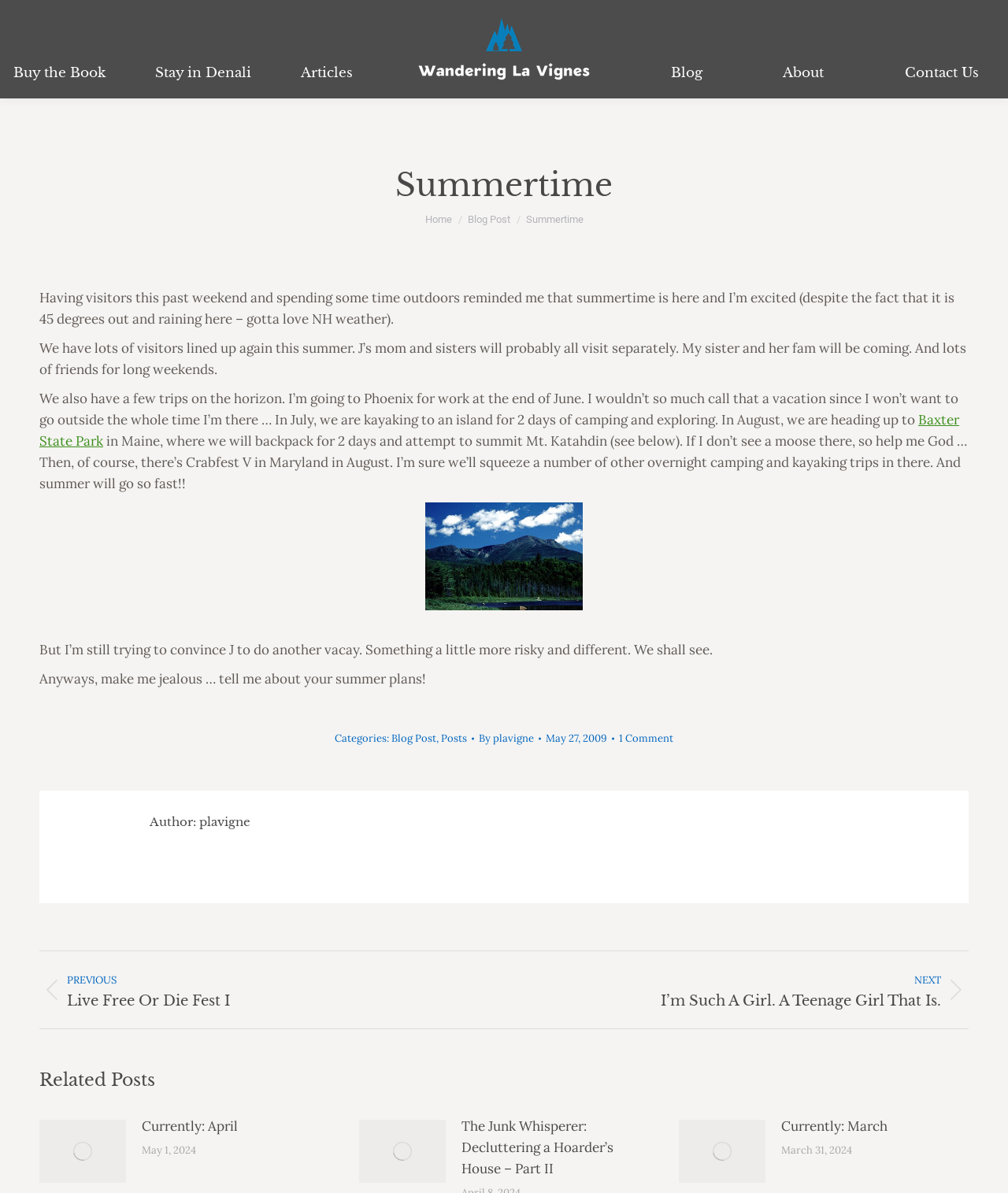Give a concise answer using only one word or phrase for this question:
How many comments does the blog post have?

1